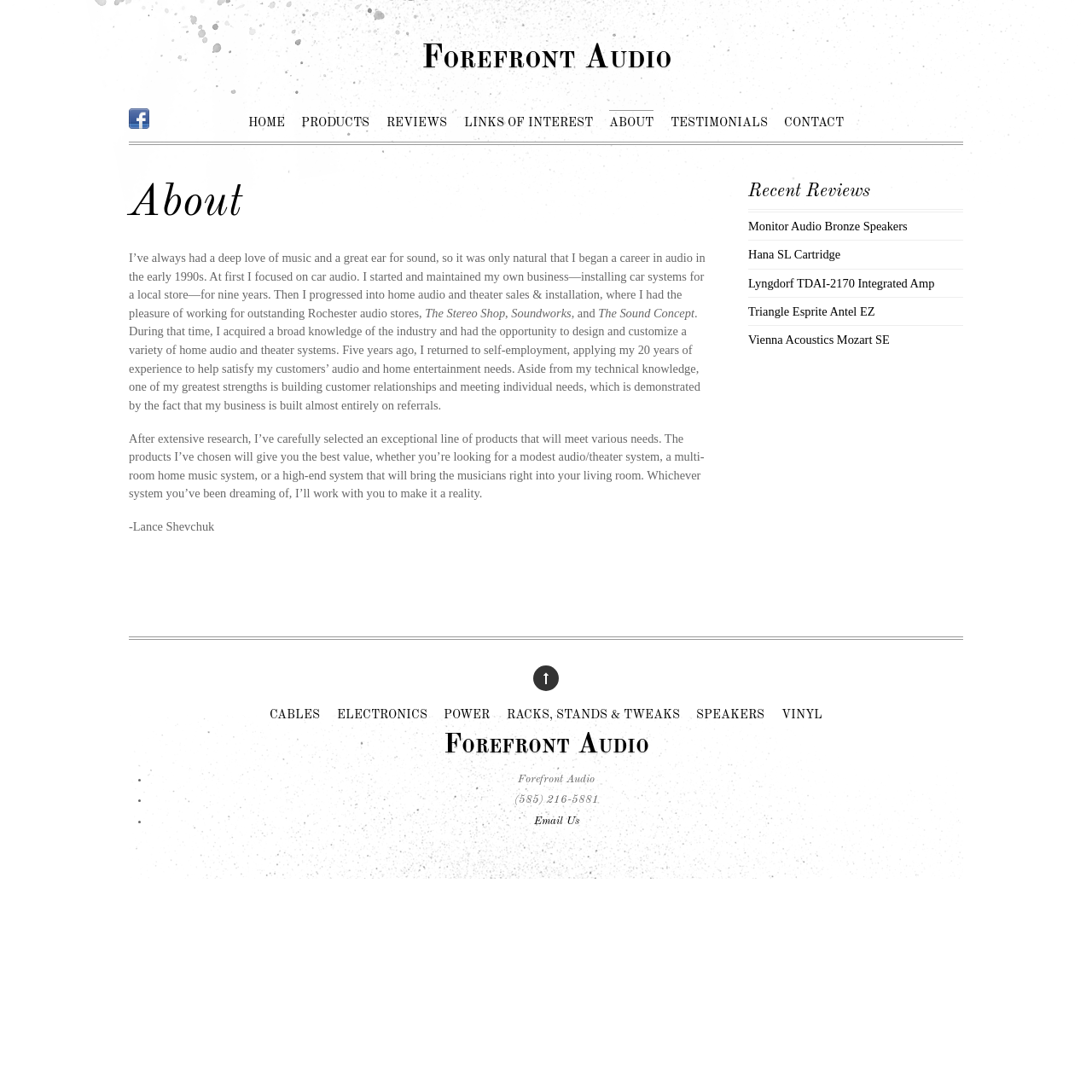Generate a thorough caption that explains the contents of the webpage.

The webpage is about Forefront Audio, an audio company. At the top, there is a navigation menu with links to different sections of the website, including HOME, PRODUCTS, REVIEWS, LINKS OF INTEREST, ABOUT, TESTIMONIALS, and CONTACT. Below the navigation menu, there is a Facebook link with an accompanying Facebook icon.

The main content of the page is divided into two sections. The left section has a heading "About" and contains a lengthy text describing the background and experience of the company's owner, Lance Shevchuk, in the audio industry. The text is divided into several paragraphs and mentions the owner's previous work experience at various audio stores.

The right section has a heading "Recent Reviews" and lists five links to reviews of different audio products, including speakers, cartridges, and amplifiers.

At the bottom of the page, there is a complementary section with links to various categories of audio products, including CABLES, ELECTRONICS, POWER, RACKS, STANDS & TWEAKS, SPEAKERS, and VINYL. There is also a link to the company's contact information, including a phone number and an email address.